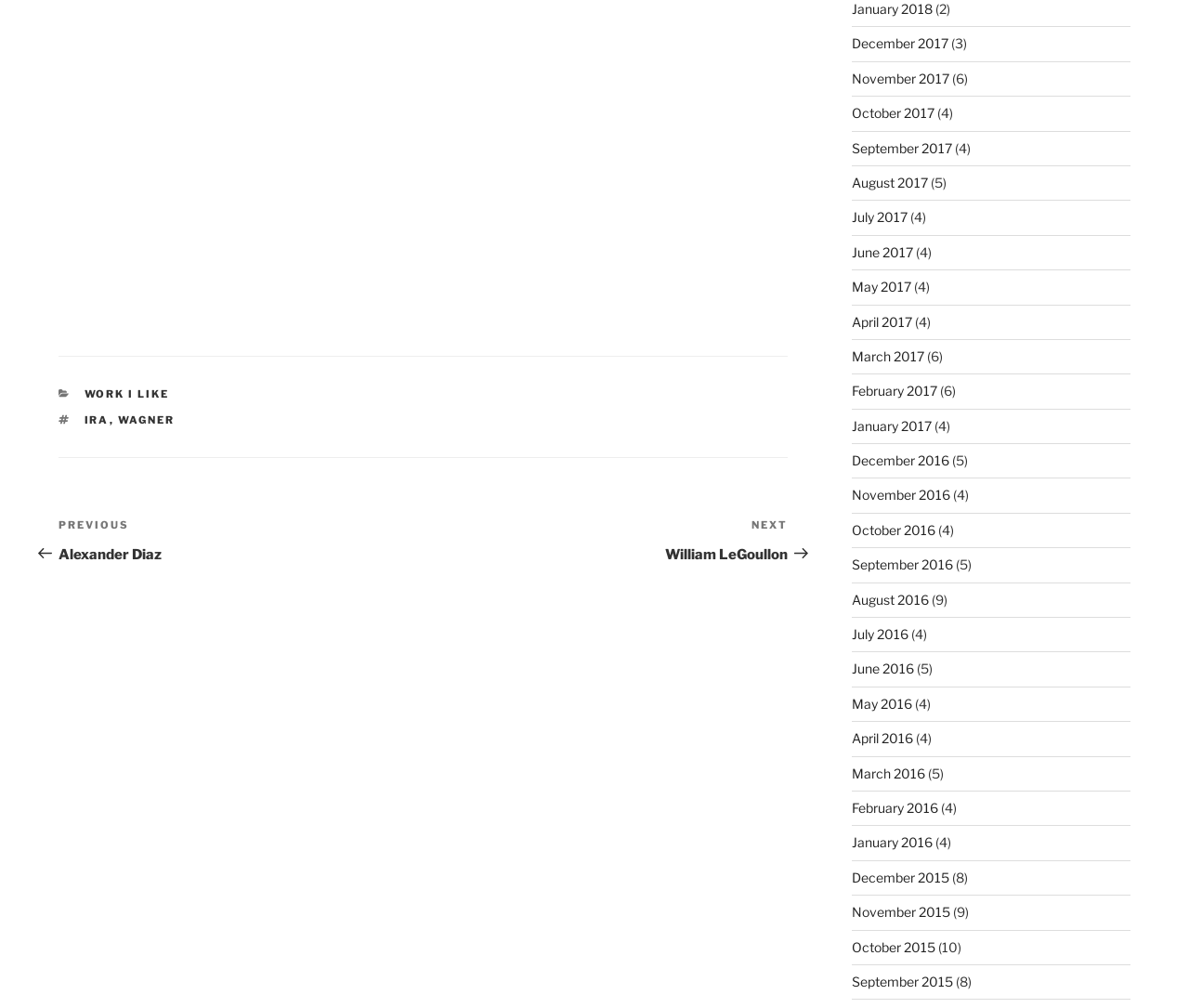Provide the bounding box coordinates for the UI element that is described as: "June 2017".

[0.716, 0.242, 0.768, 0.258]